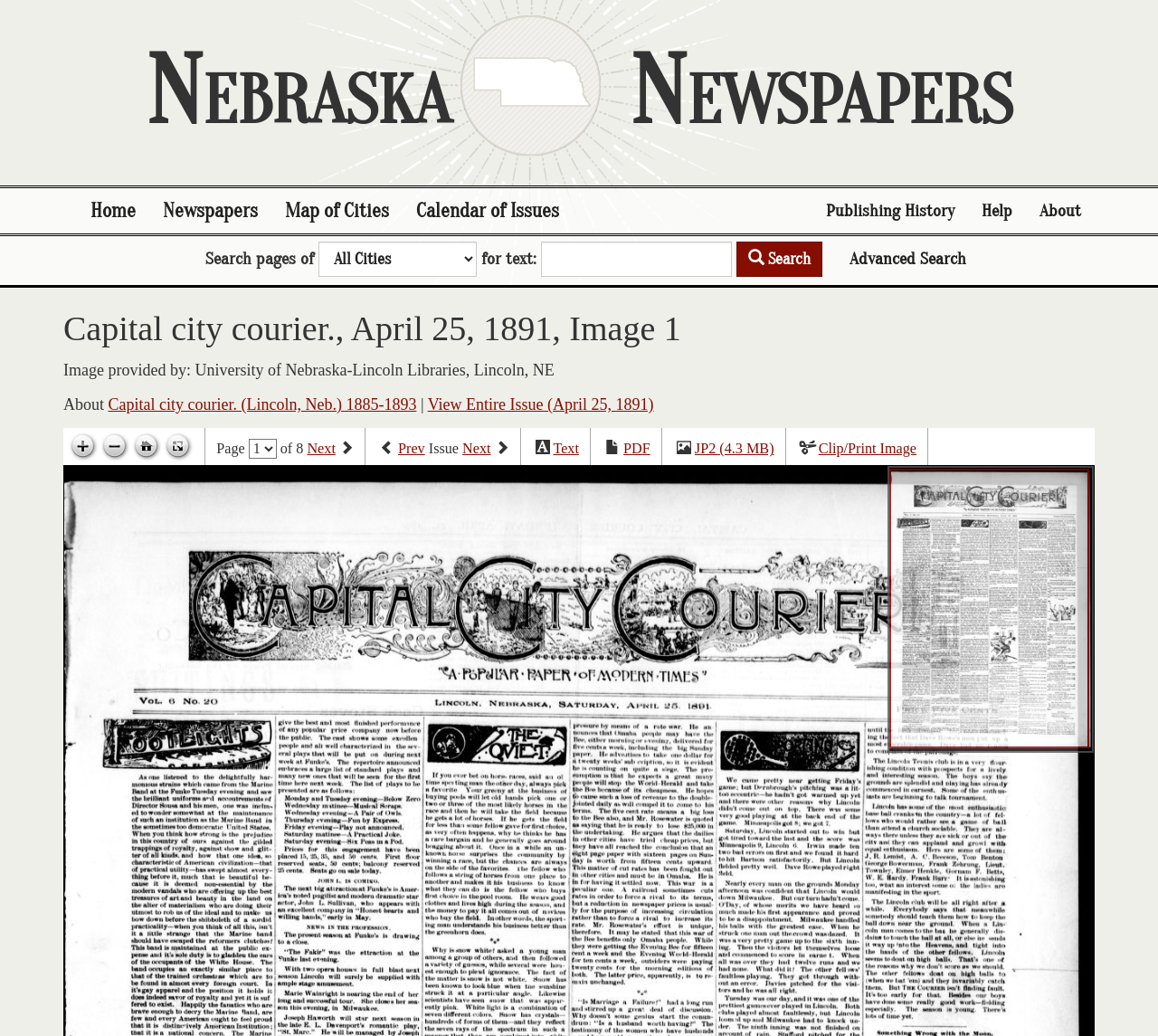Specify the bounding box coordinates of the element's region that should be clicked to achieve the following instruction: "View entire issue". The bounding box coordinates consist of four float numbers between 0 and 1, in the format [left, top, right, bottom].

[0.369, 0.382, 0.565, 0.399]